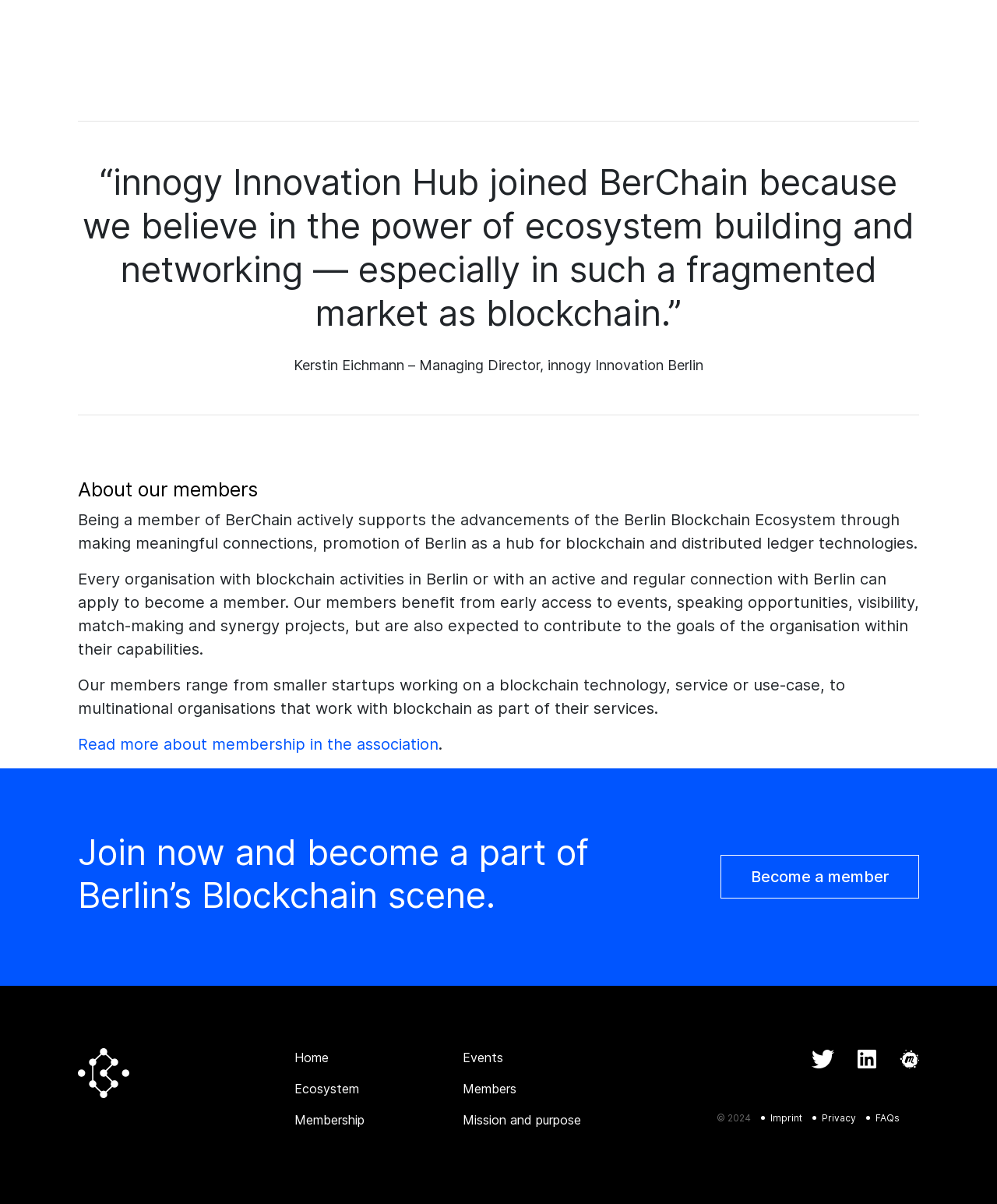Please identify the bounding box coordinates of the element's region that needs to be clicked to fulfill the following instruction: "Become a member". The bounding box coordinates should consist of four float numbers between 0 and 1, i.e., [left, top, right, bottom].

[0.723, 0.71, 0.922, 0.746]